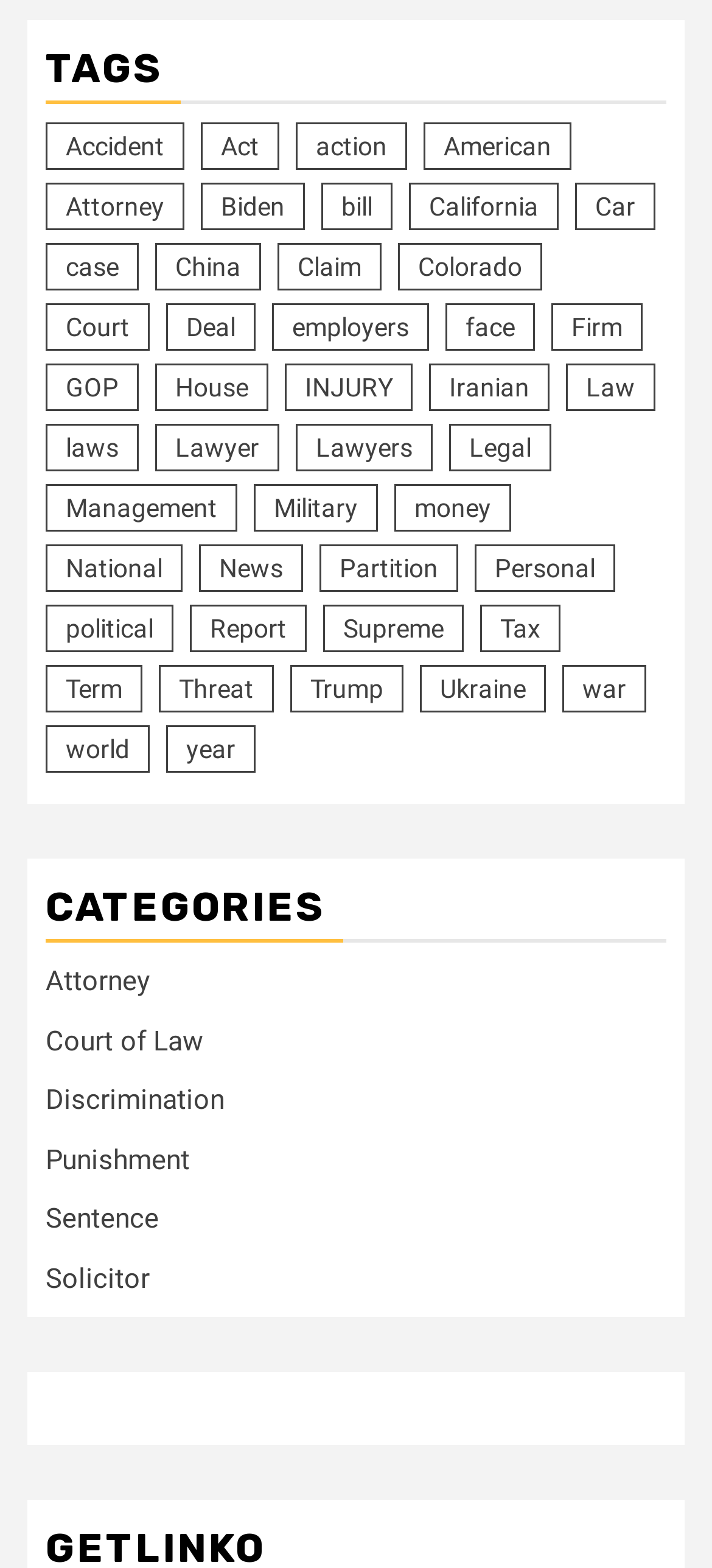Please provide the bounding box coordinates for the element that needs to be clicked to perform the following instruction: "Learn about Attorney". The coordinates should be given as four float numbers between 0 and 1, i.e., [left, top, right, bottom].

[0.064, 0.615, 0.21, 0.636]